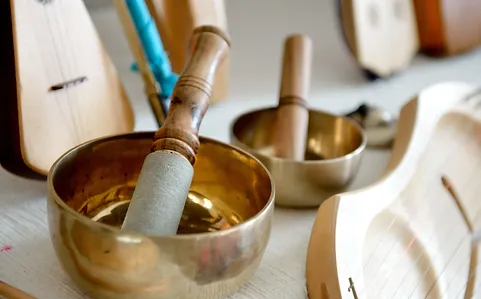Give a comprehensive caption for the image.

The image features an inviting array of traditional sound healing instruments, prominently displaying a couple of exquisite brass singing bowls. One bowl is shown from the side, its polished surface glimmering softly, while a mallet rests within it, hinting at its use in meditation practices. Another smaller singing bowl can be seen nearby, accompanied by wooden mallets that emphasize the artisanal craftsmanship of these instruments. The background reveals additional wooden instruments, suggesting a serene environment conducive to sound meditation sessions. This setup embodies the essence of nurturing relaxation, inviting practitioners to immerse themselves in a full-body listening experience, essential for self-healing and inner peace.